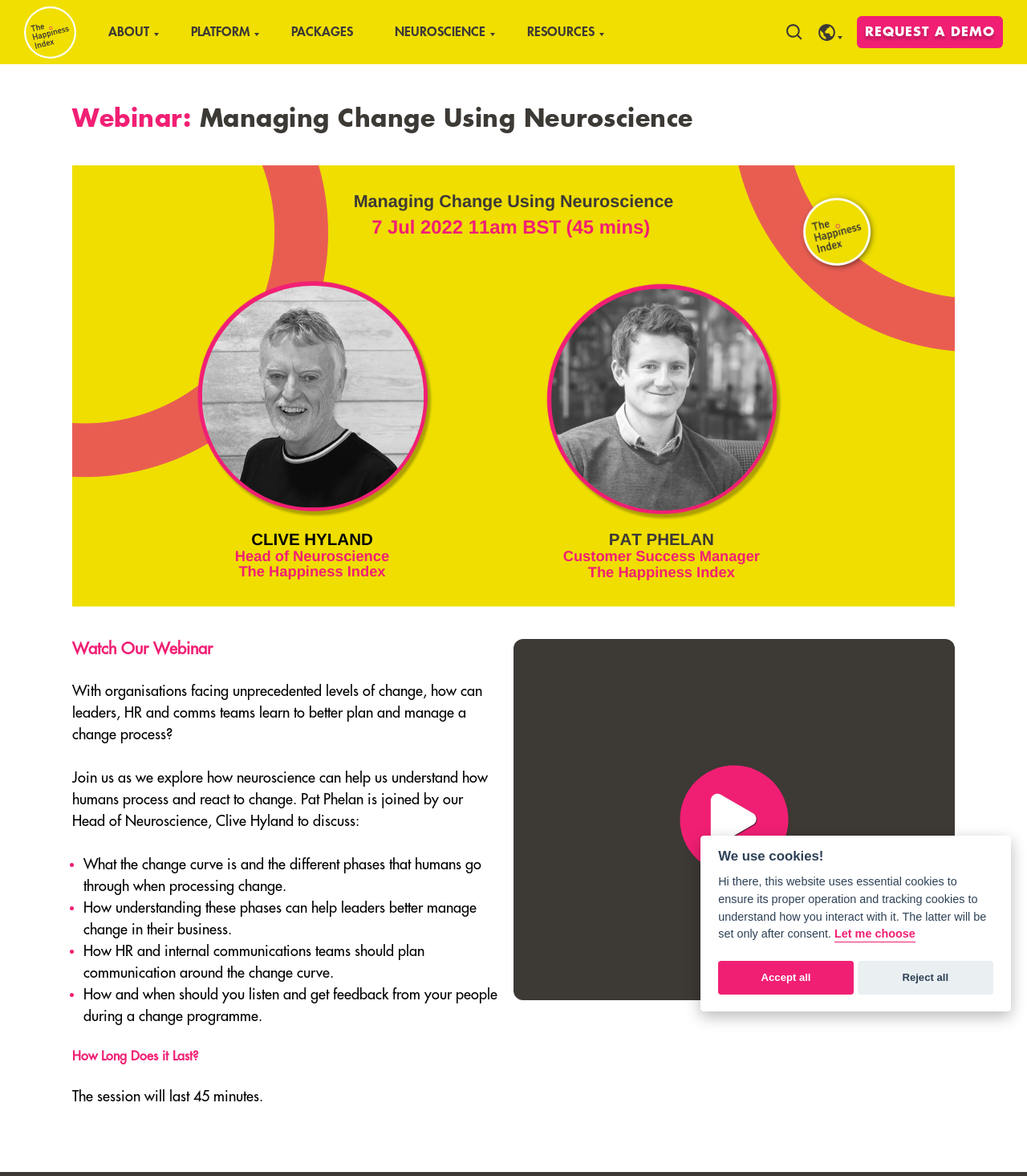How long does the webinar session last?
Look at the image and respond with a one-word or short phrase answer.

45 minutes